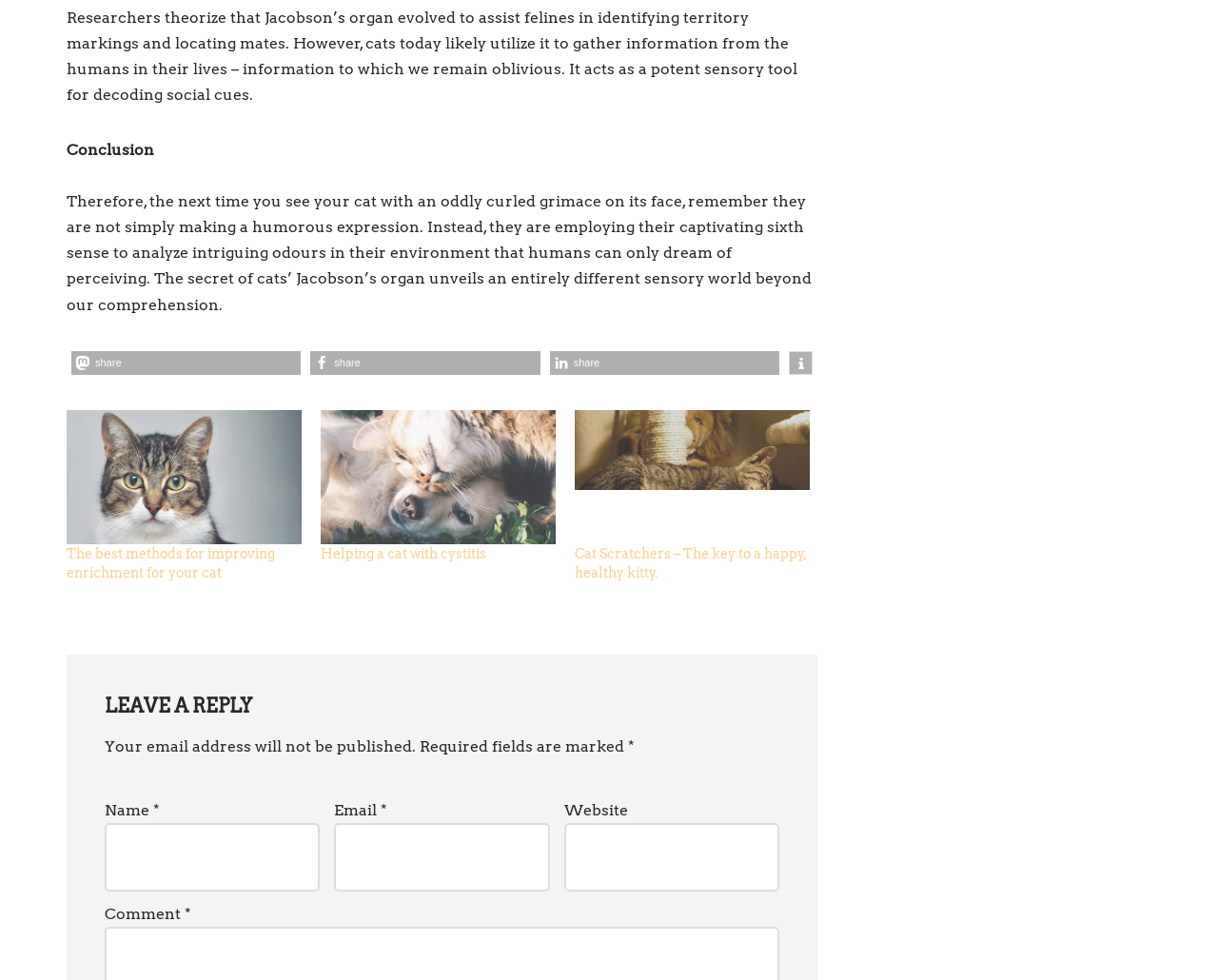Please predict the bounding box coordinates of the element's region where a click is necessary to complete the following instruction: "Enter your name". The coordinates should be represented by four float numbers between 0 and 1, i.e., [left, top, right, bottom].

[0.086, 0.84, 0.263, 0.909]